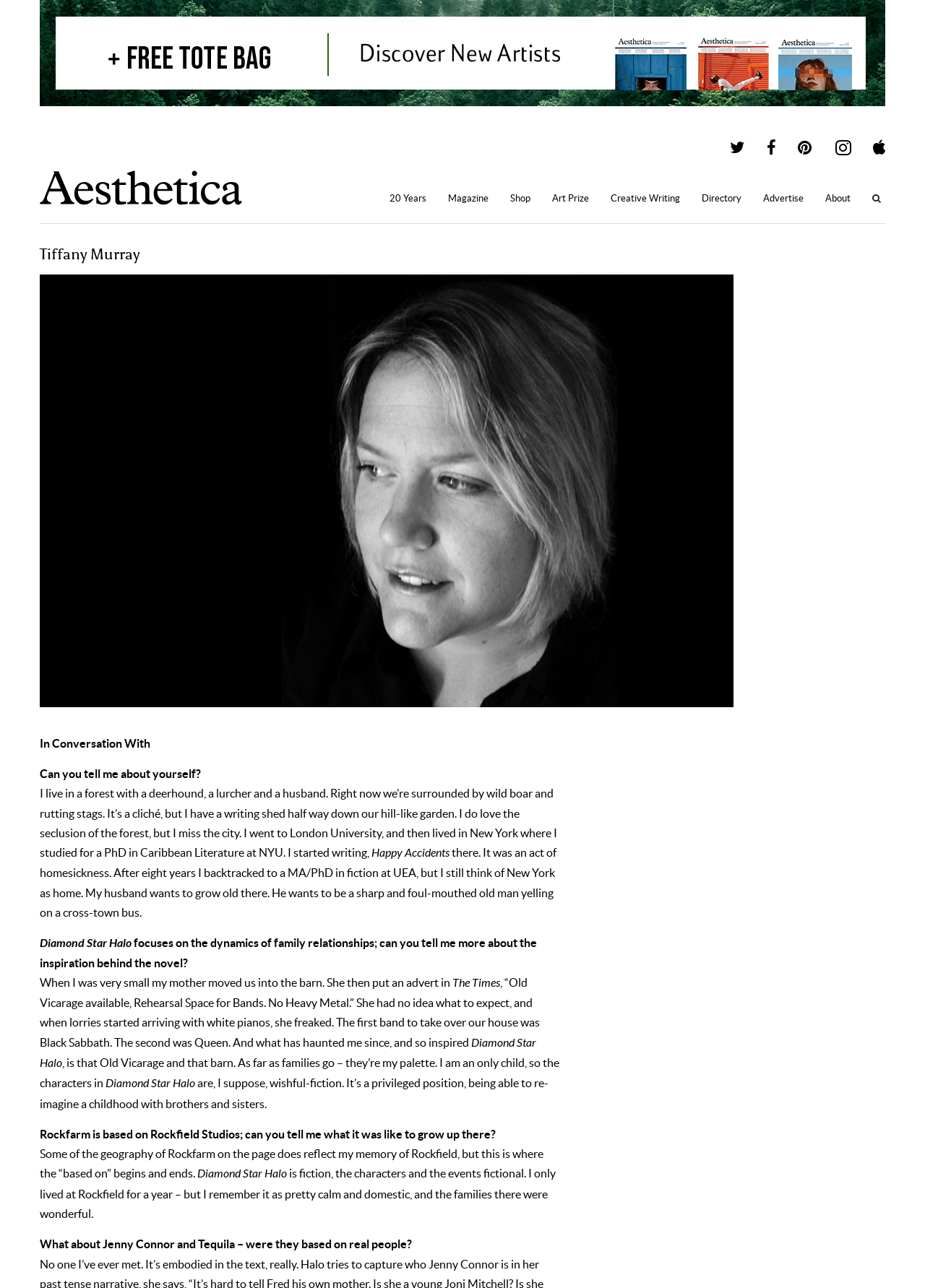What is the name of Tiffany Murray's novel?
Carefully analyze the image and provide a detailed answer to the question.

The name of Tiffany Murray's novel can be found in the StaticText elements with the text 'Diamond Star Halo' which appears multiple times in the webpage.